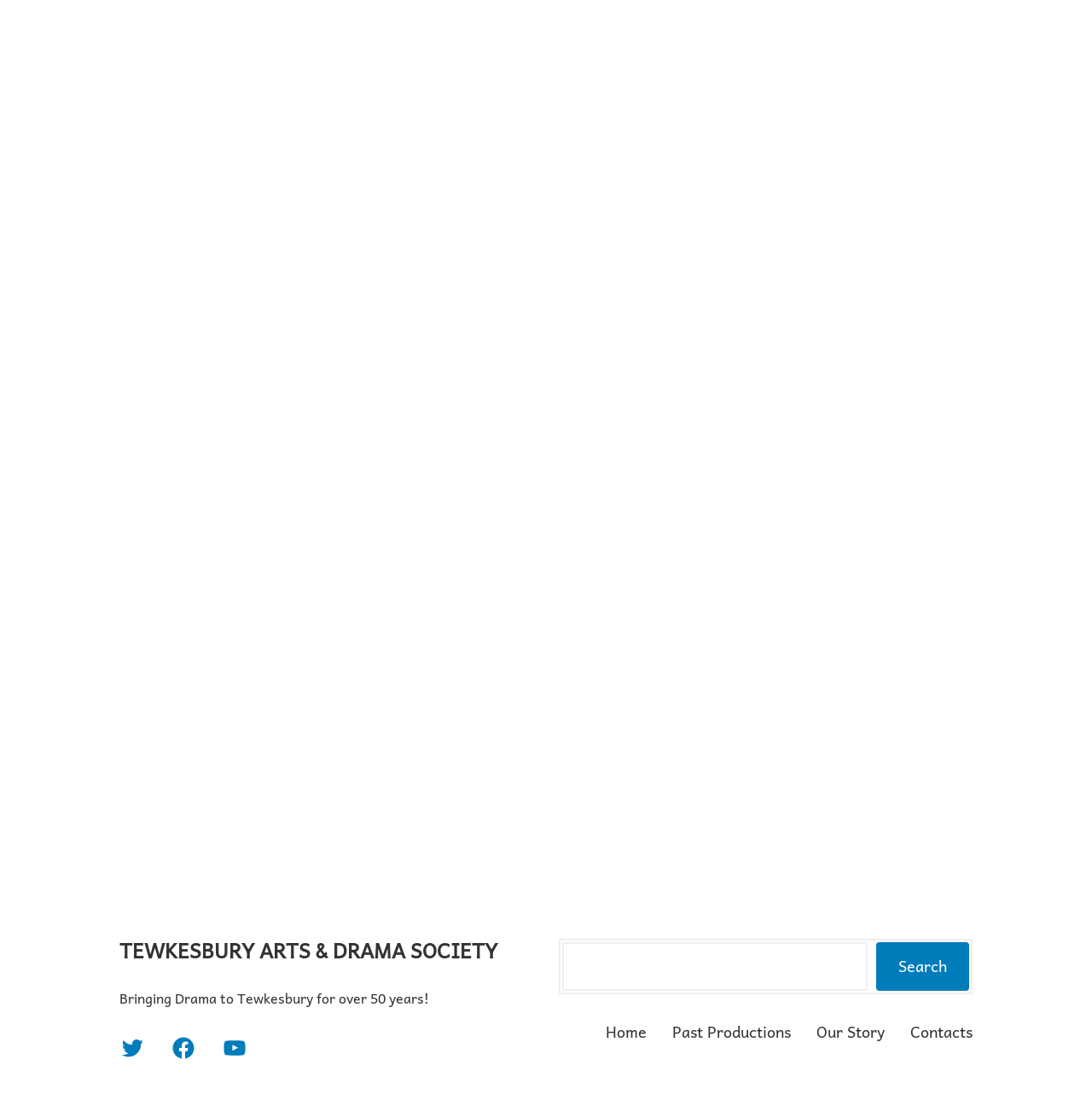What is the purpose of the search box?
Could you answer the question with a detailed and thorough explanation?

I inferred the purpose of the search box by looking at its location and the text 'Search' associated with it, which suggests that it is used to search the website.